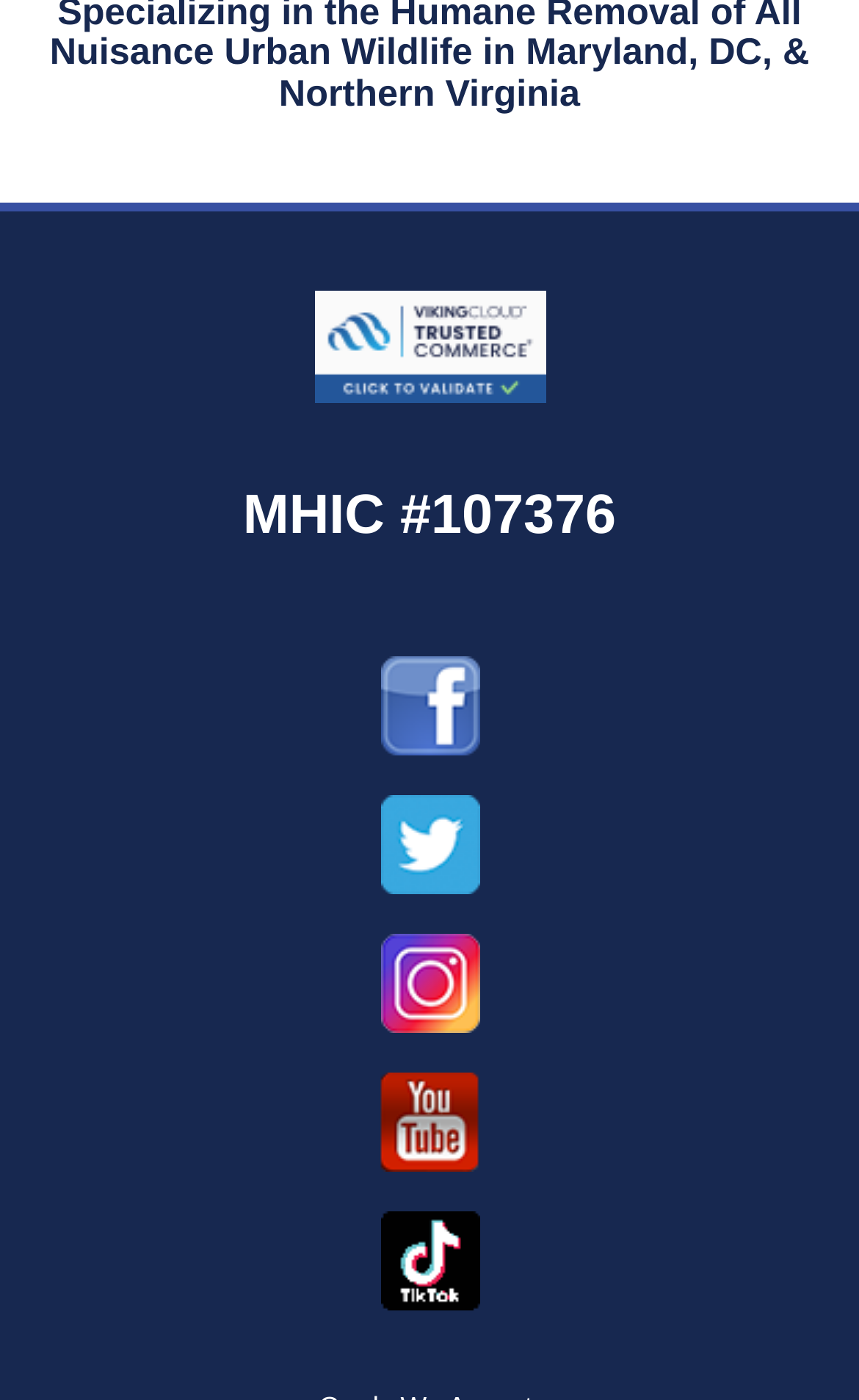Is the website protected by VikingCloud's Trusted Commerce program?
Look at the image and construct a detailed response to the question.

I found an image with the text 'This site is protected by VikingCloud's Trusted Commerce program', which indicates that the website is protected by this program.